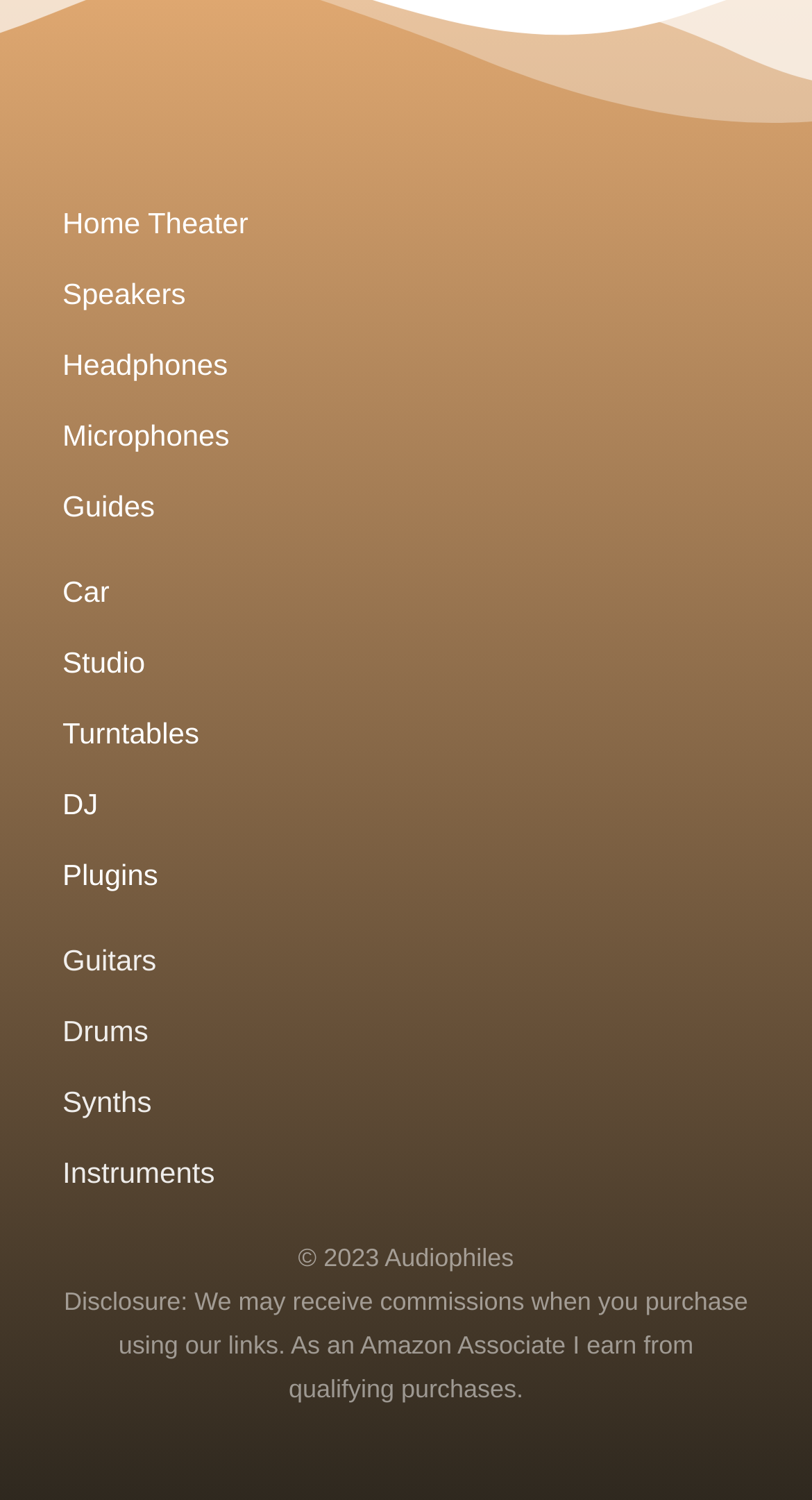Provide a short answer using a single word or phrase for the following question: 
What is the copyright year?

2023